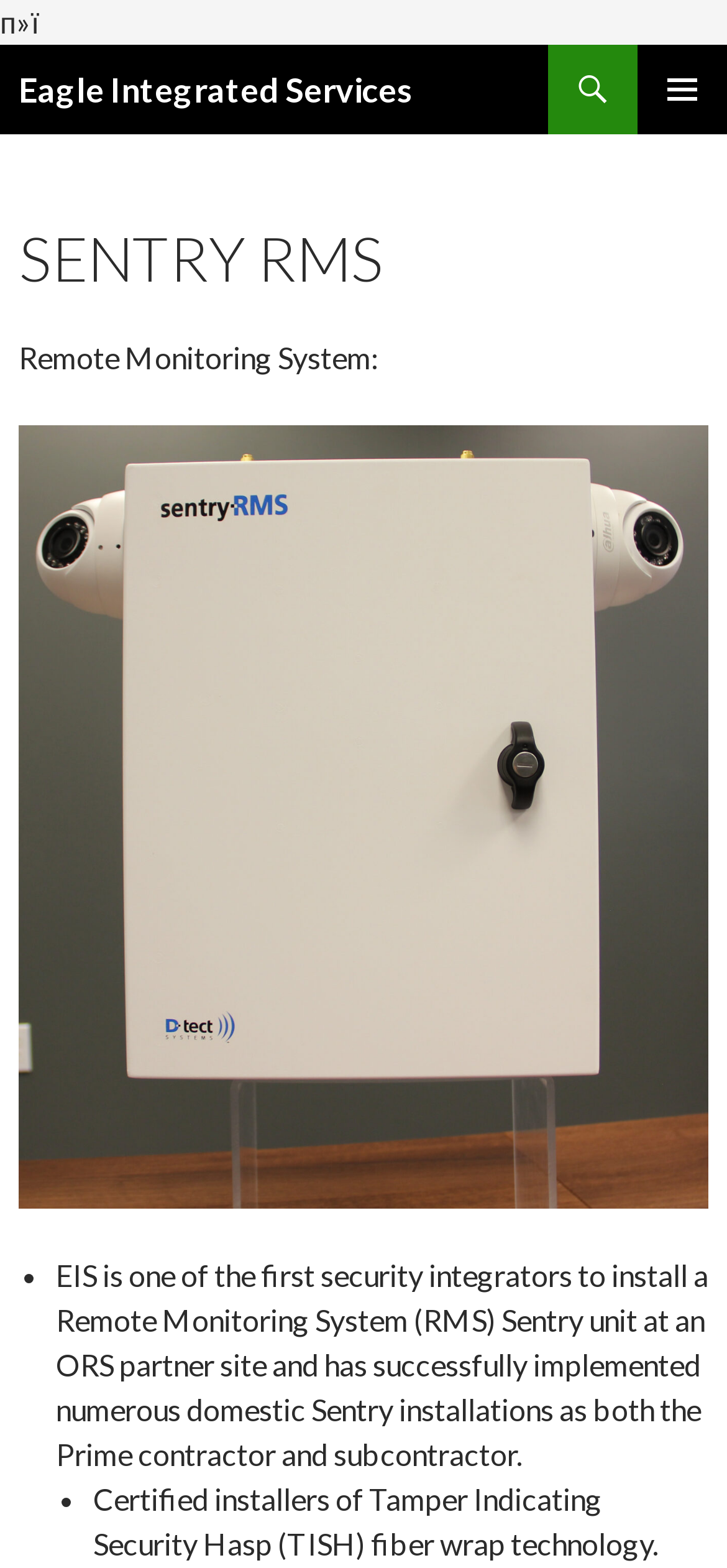Using the information shown in the image, answer the question with as much detail as possible: How many list markers are there?

There are two list markers on the webpage, one with a bounding box coordinate of [0.031, 0.799, 0.049, 0.828] and another with a bounding box coordinate of [0.082, 0.942, 0.1, 0.971].